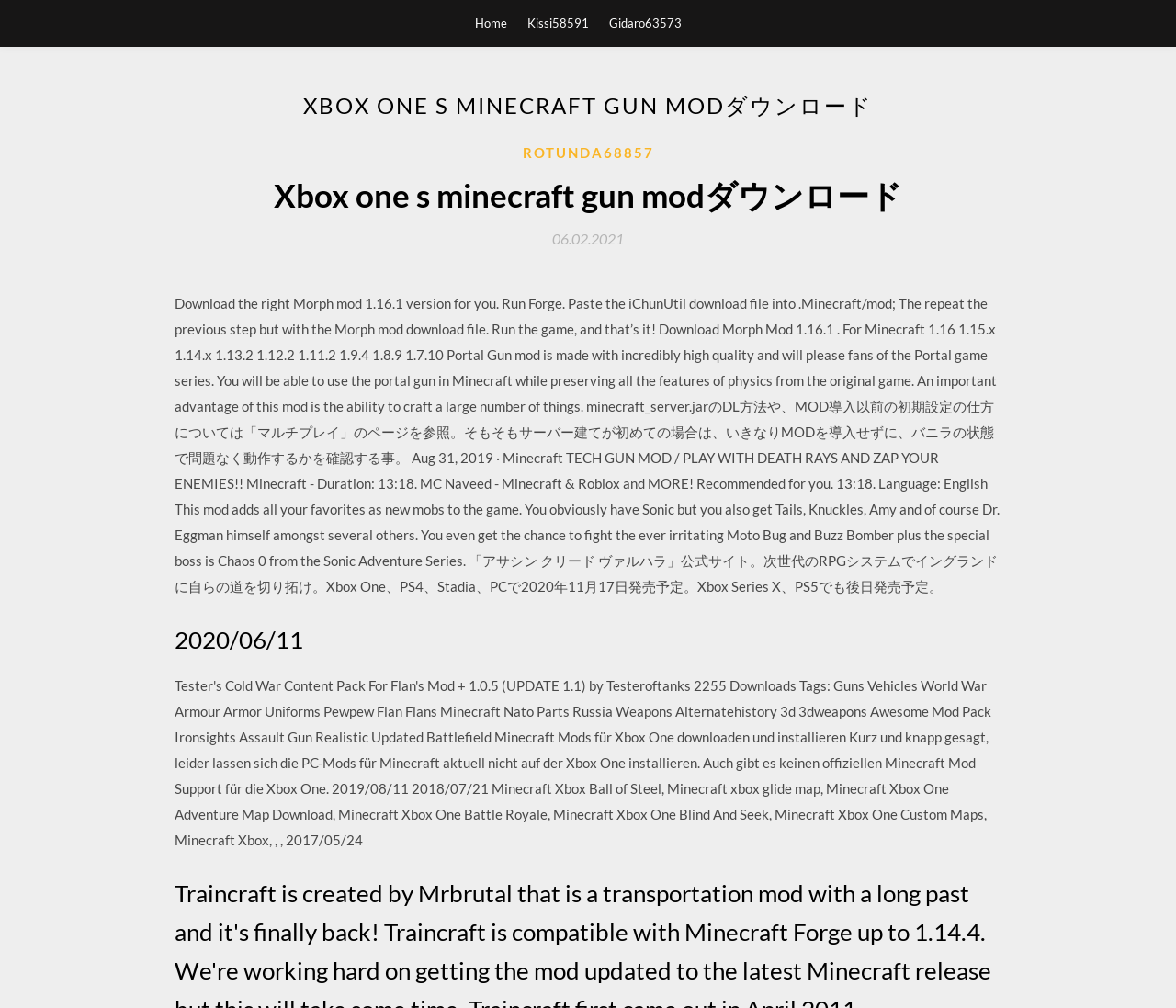Answer the question with a single word or phrase: 
What is the purpose of the Portal Gun mod?

To use portal gun in Minecraft